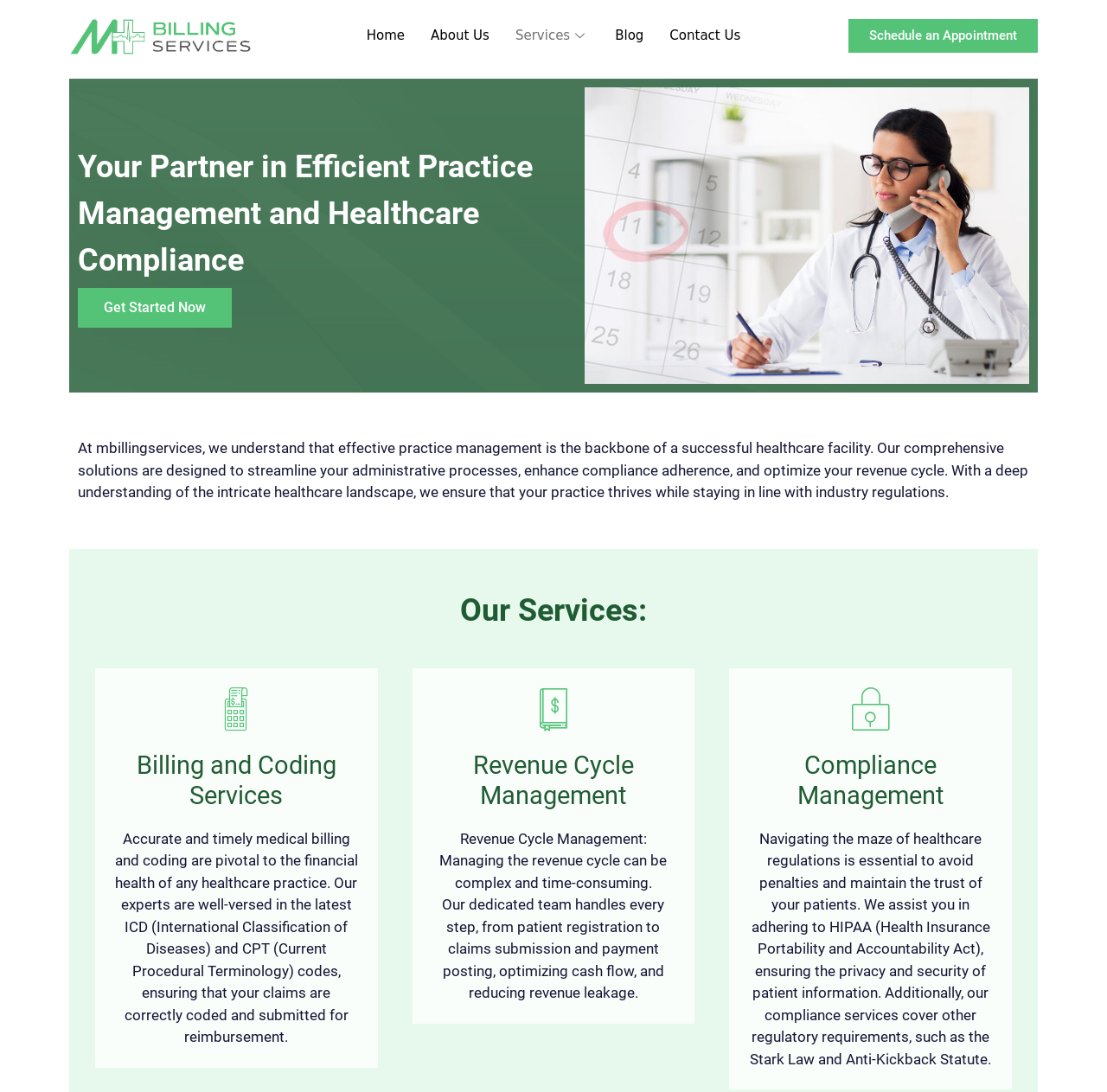Find and provide the bounding box coordinates for the UI element described here: "About Us". The coordinates should be given as four float numbers between 0 and 1: [left, top, right, bottom].

[0.377, 0.001, 0.454, 0.064]